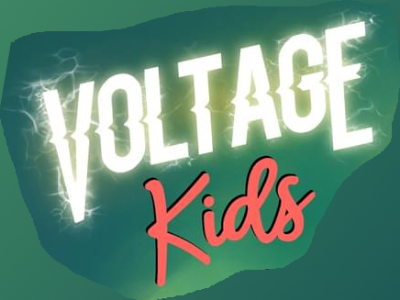What is the tone conveyed by the word 'Kids' in the logo? Observe the screenshot and provide a one-word or short phrase answer.

playful